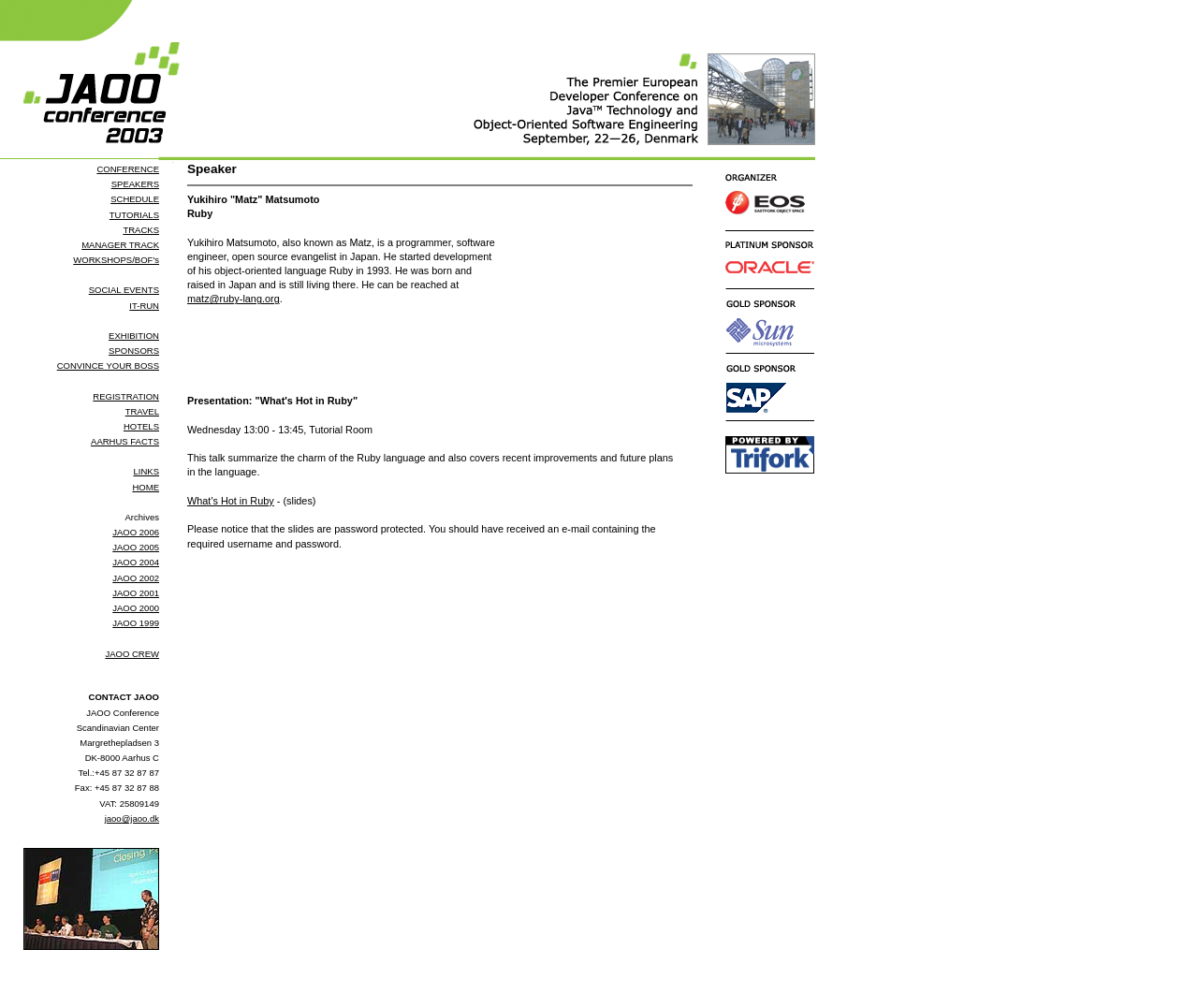Utilize the information from the image to answer the question in detail:
What is the email address of Yukihiro Matsumoto?

The email address of Yukihiro Matsumoto, also known as Matz, is 'matz@ruby-lang.org', which is mentioned in his speaker profile section.